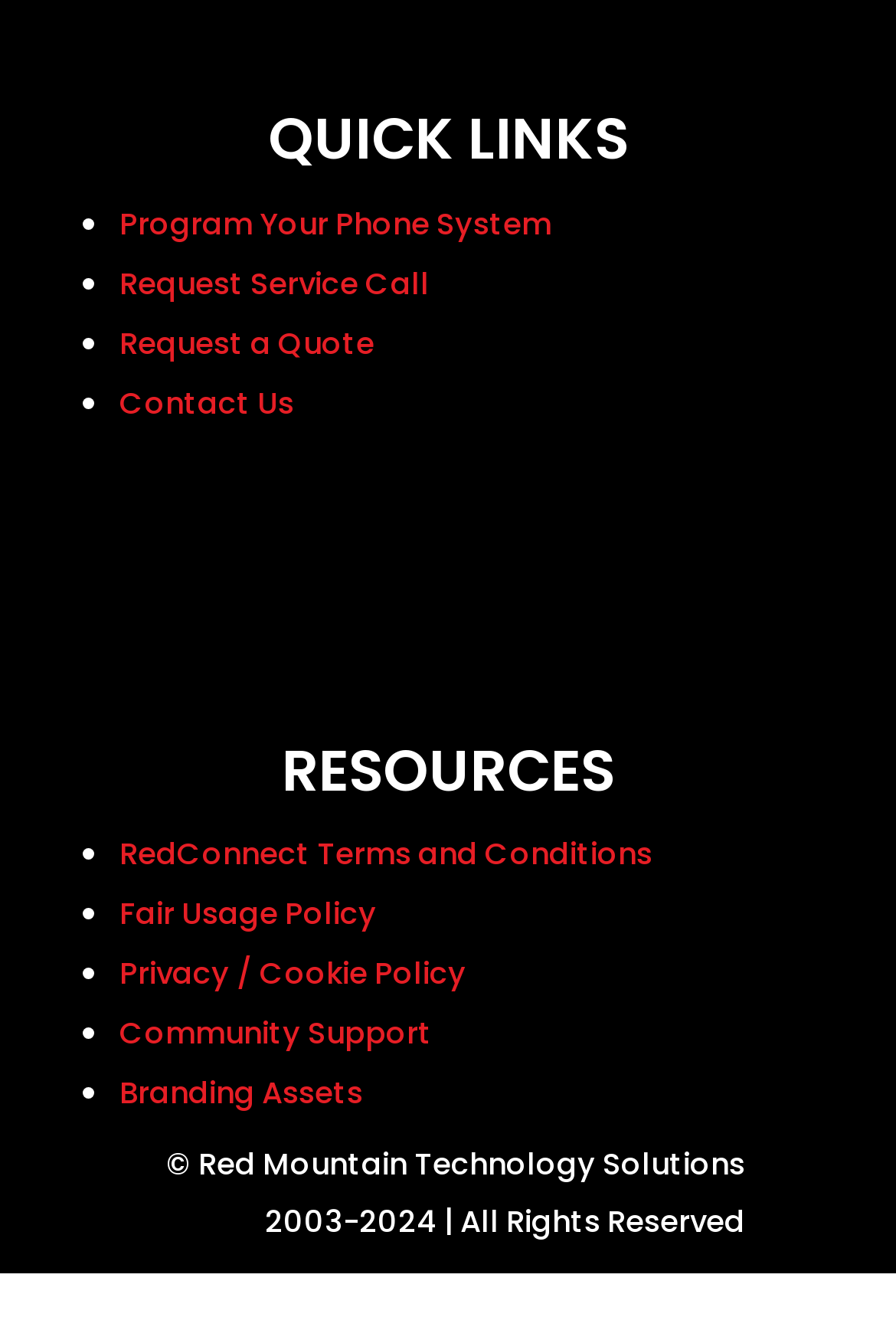Predict the bounding box for the UI component with the following description: "Contact Us".

[0.133, 0.289, 0.328, 0.322]